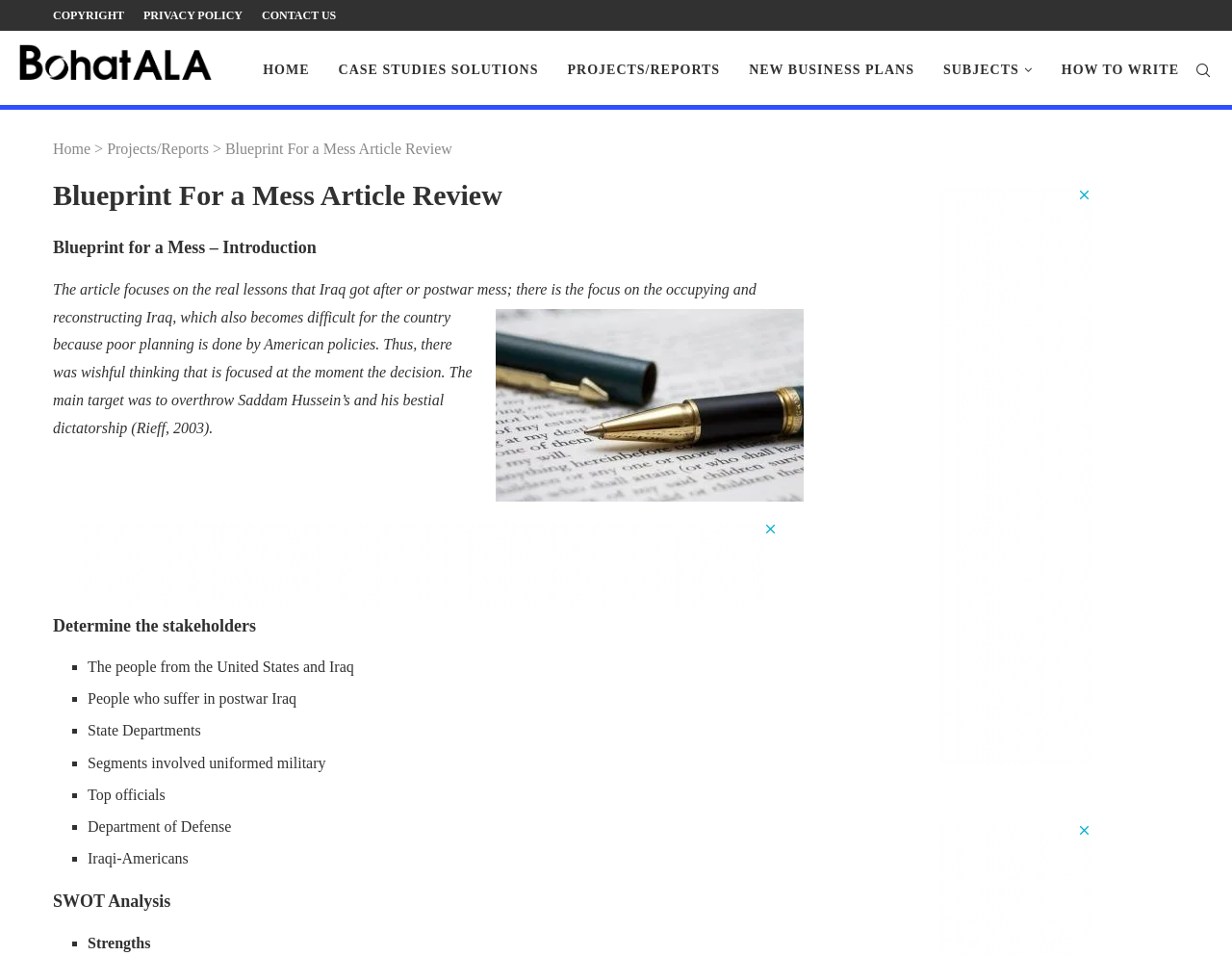Determine the bounding box coordinates of the region to click in order to accomplish the following instruction: "Click the 'HOME' link". Provide the coordinates as four float numbers between 0 and 1, specifically [left, top, right, bottom].

[0.213, 0.033, 0.251, 0.114]